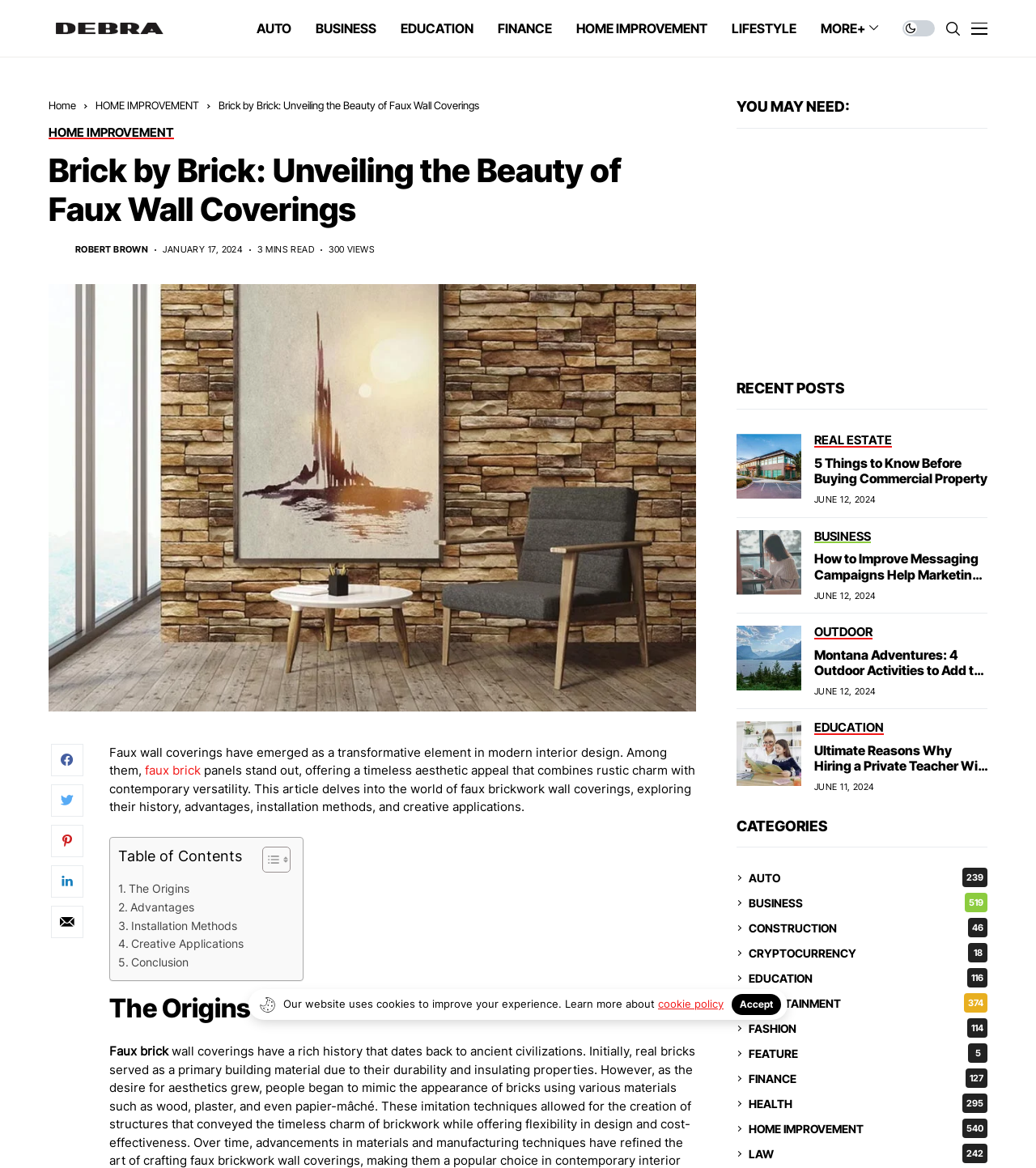Extract the primary heading text from the webpage.

Brick by Brick: Unveiling the Beauty of Faux Wall Coverings